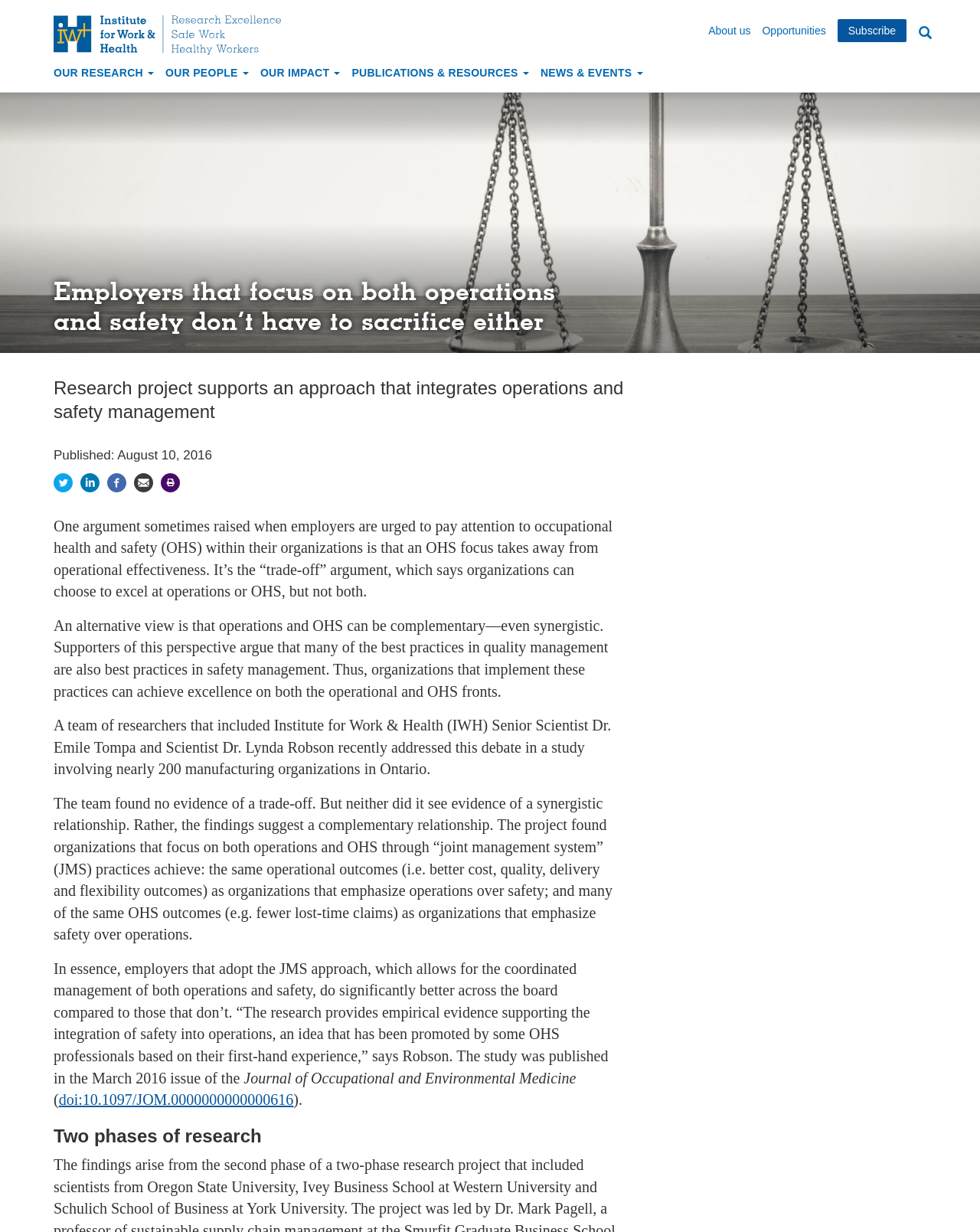Provide an in-depth caption for the webpage.

This webpage appears to be a research article or blog post from the Institute for Work & Health. At the top of the page, there is a navigation menu with links to "About us", "Opportunities", and "Subscribe". Below this, there is a main navigation menu with links to "OUR RESEARCH", "OUR PEOPLE", "OUR IMPACT", "PUBLICATIONS & RESOURCES", and "NEWS & EVENTS".

On the left side of the page, there is a search bar with a "Search" button. Above this, there is a heading that reads "Employers that focus on both operations and safety don’t have to sacrifice either". Below this heading, there is a brief summary of the research project, which supports an approach that integrates operations and safety management.

The main content of the page is a research article that discusses the debate about whether employers can excel at both operations and occupational health and safety (OHS). The article presents an alternative view that operations and OHS can be complementary, and that organizations that implement best practices in quality management can achieve excellence on both fronts.

The article goes on to describe a study involving nearly 200 manufacturing organizations in Ontario, which found no evidence of a trade-off between operations and OHS, but rather a complementary relationship. The study found that organizations that focus on both operations and OHS through "joint management system" (JMS) practices achieve better operational outcomes and OHS outcomes compared to those that don't.

The article also includes quotes from researchers and references to a published study in the Journal of Occupational and Environmental Medicine. There are several social media links at the bottom of the page, including Twitter, LinkedIn, Facebook, and Email, as well as a "Print this page" link.